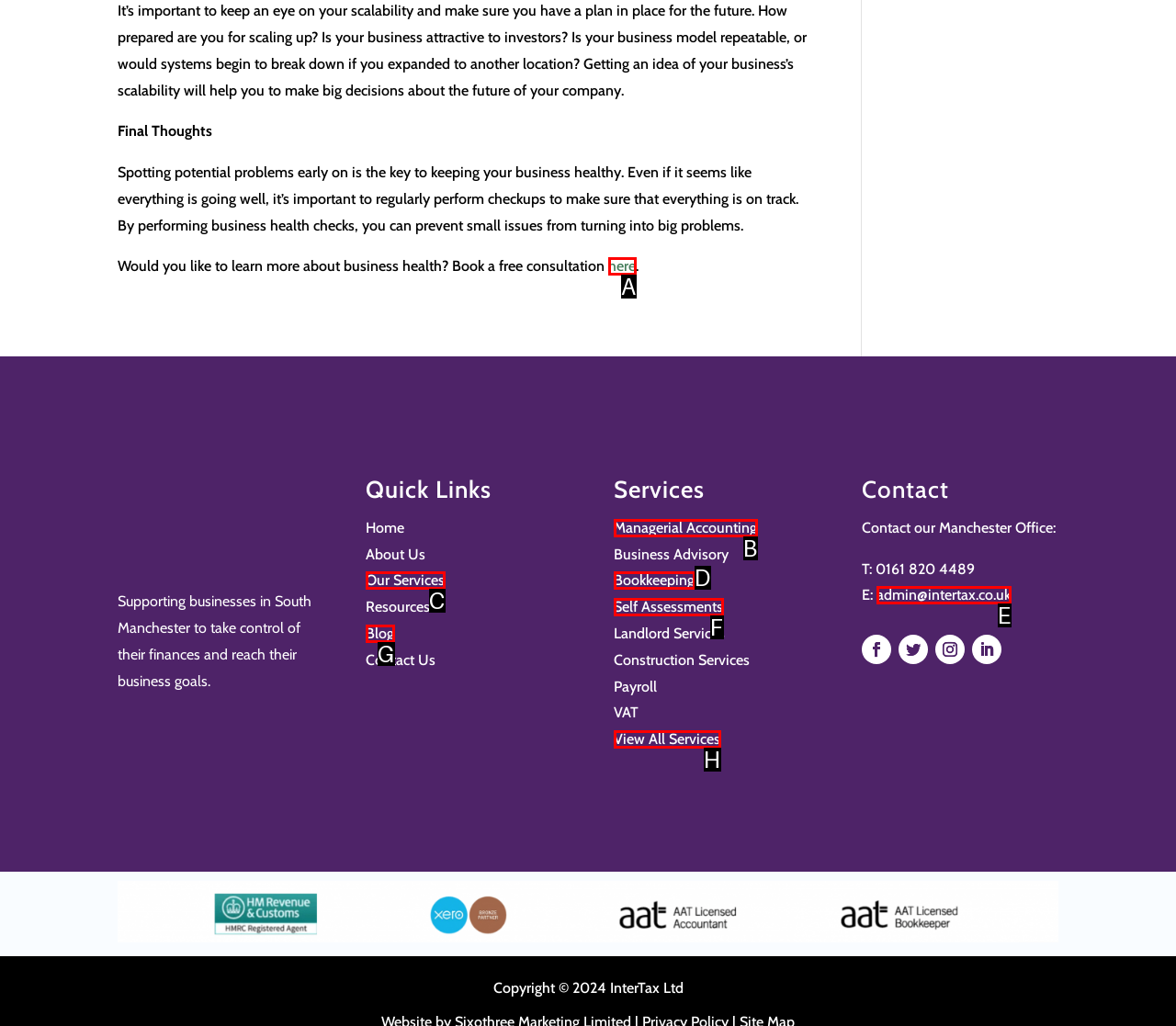Choose the letter that corresponds to the correct button to accomplish the task: View 'Managerial Accounting' service
Reply with the letter of the correct selection only.

B